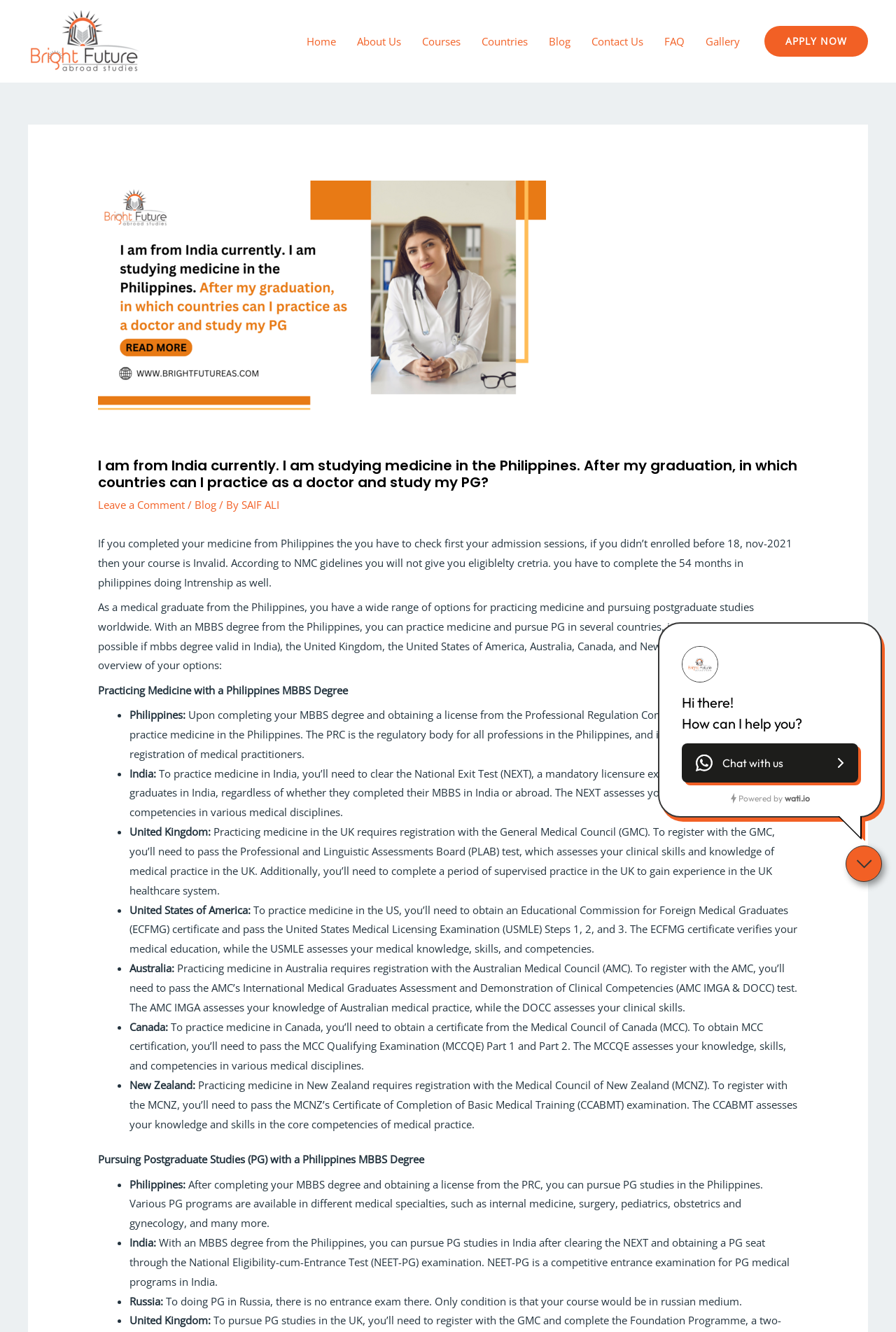Extract the bounding box of the UI element described as: "Gallery".

[0.776, 0.013, 0.838, 0.049]